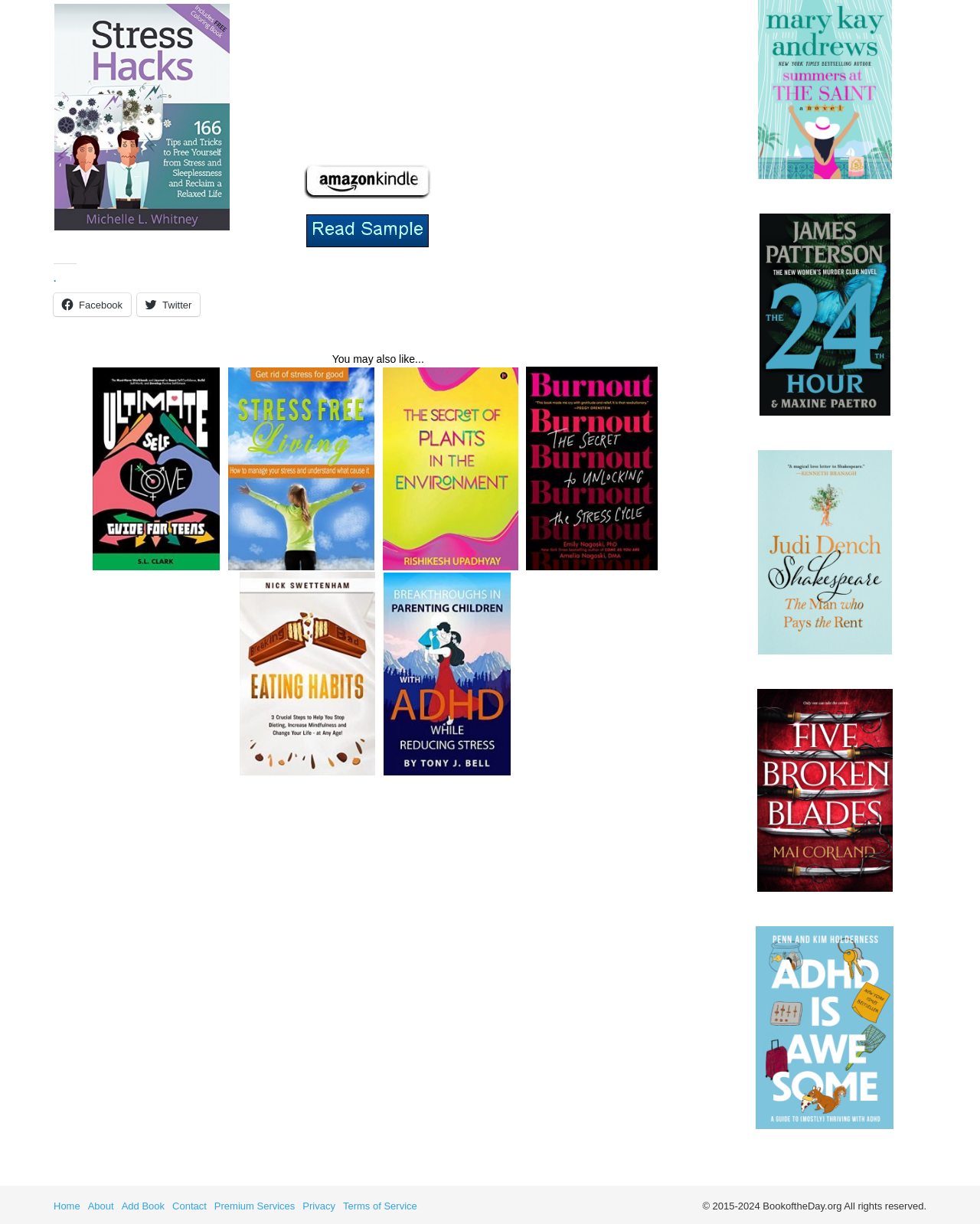Provide the bounding box coordinates of the area you need to click to execute the following instruction: "Click the Facebook link".

[0.055, 0.24, 0.134, 0.258]